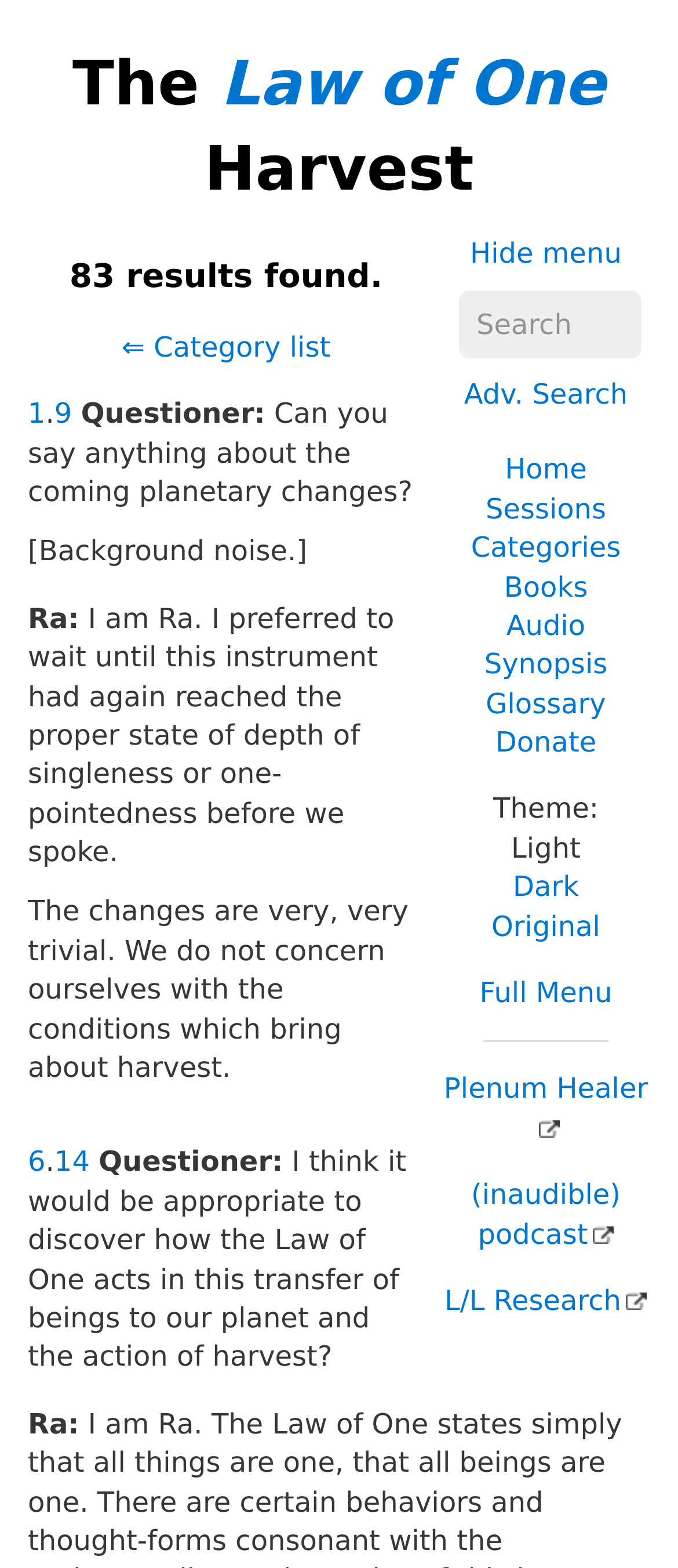Predict the bounding box coordinates of the area that should be clicked to accomplish the following instruction: "Go to the home page". The bounding box coordinates should consist of four float numbers between 0 and 1, i.e., [left, top, right, bottom].

[0.745, 0.289, 0.866, 0.31]